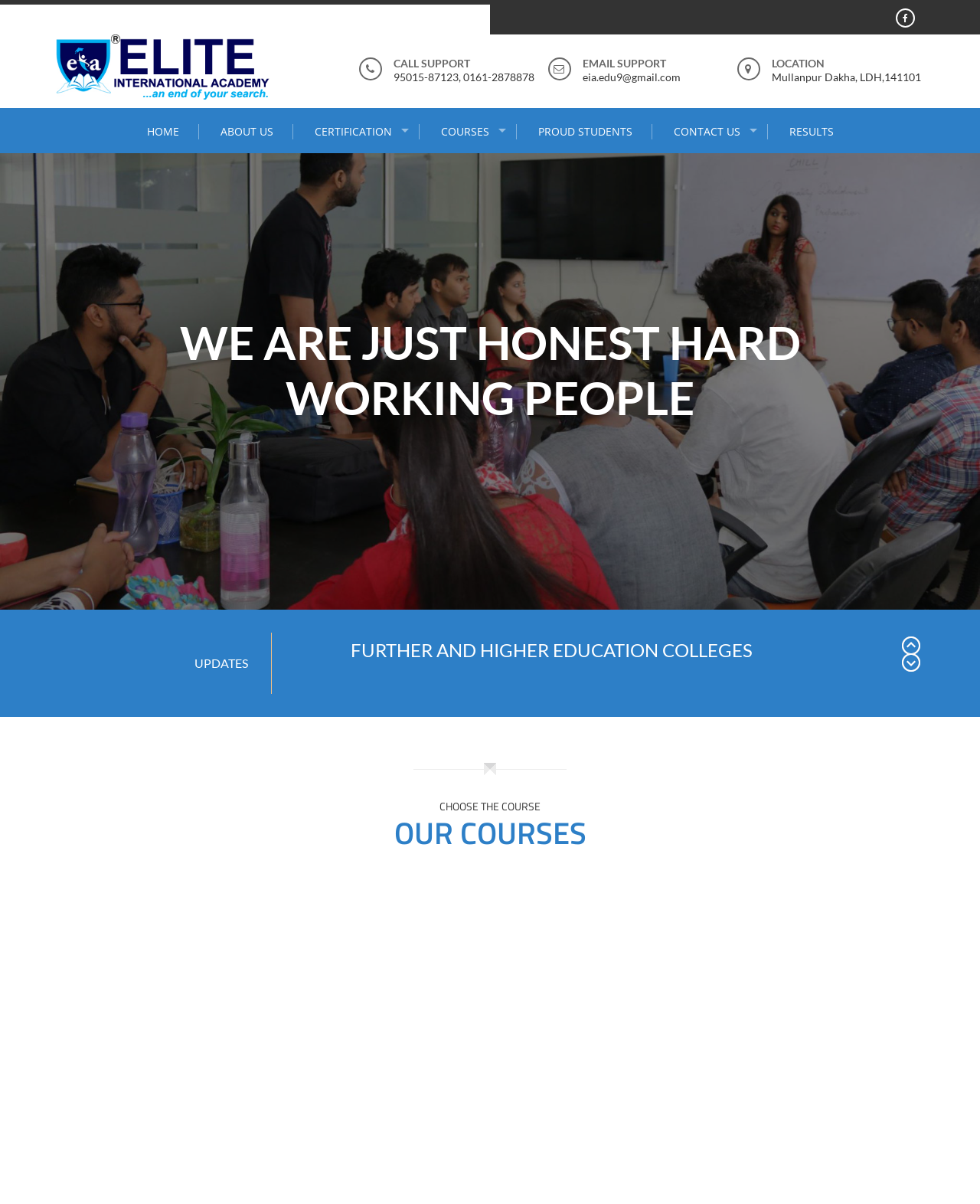Locate the bounding box coordinates of the element you need to click to accomplish the task described by this instruction: "Click the CONTACT US link".

[0.668, 0.103, 0.783, 0.116]